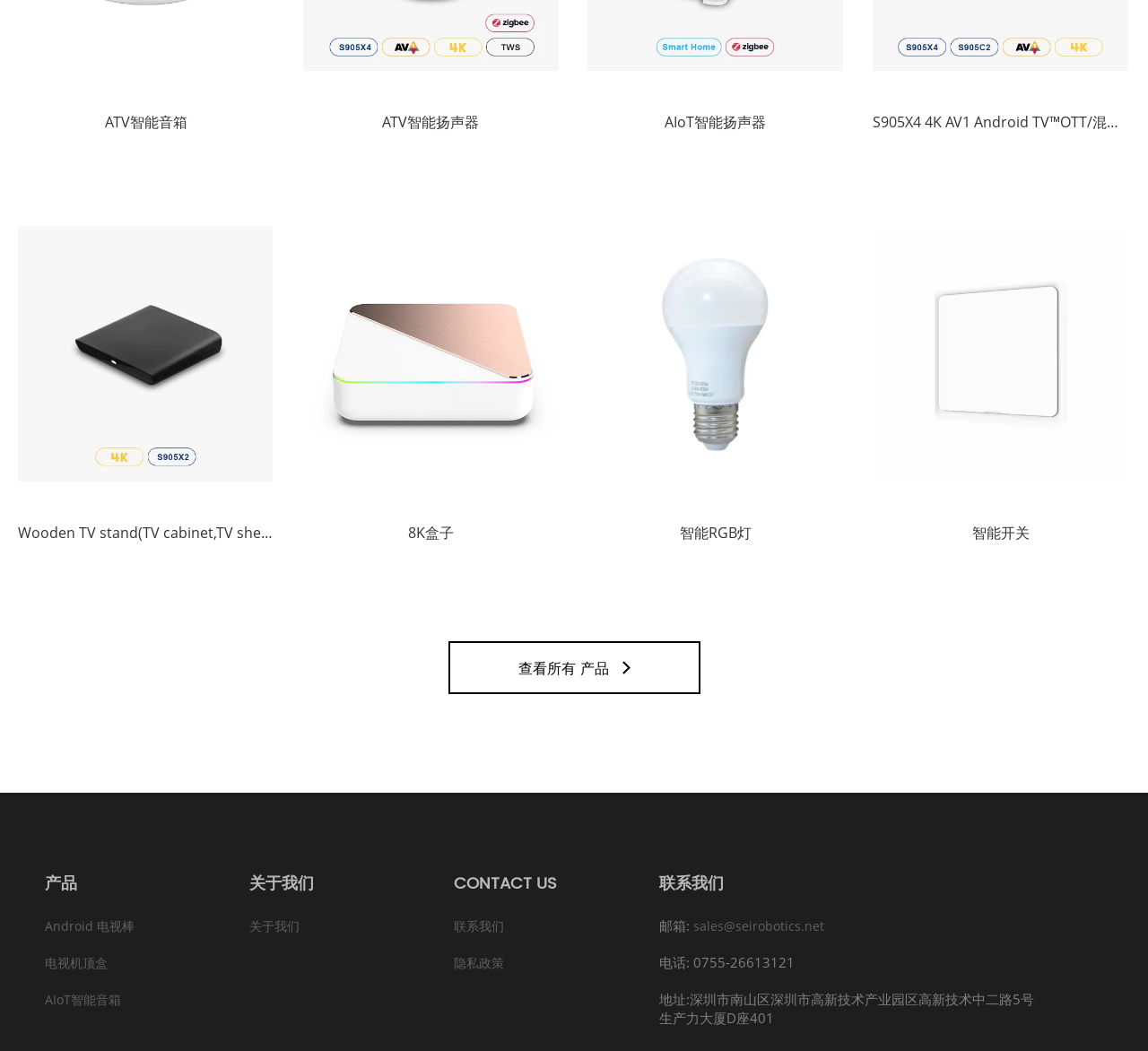Please identify the bounding box coordinates of the element that needs to be clicked to execute the following command: "Click on ATV智能音箱". Provide the bounding box using four float numbers between 0 and 1, formatted as [left, top, right, bottom].

[0.016, 0.103, 0.238, 0.13]